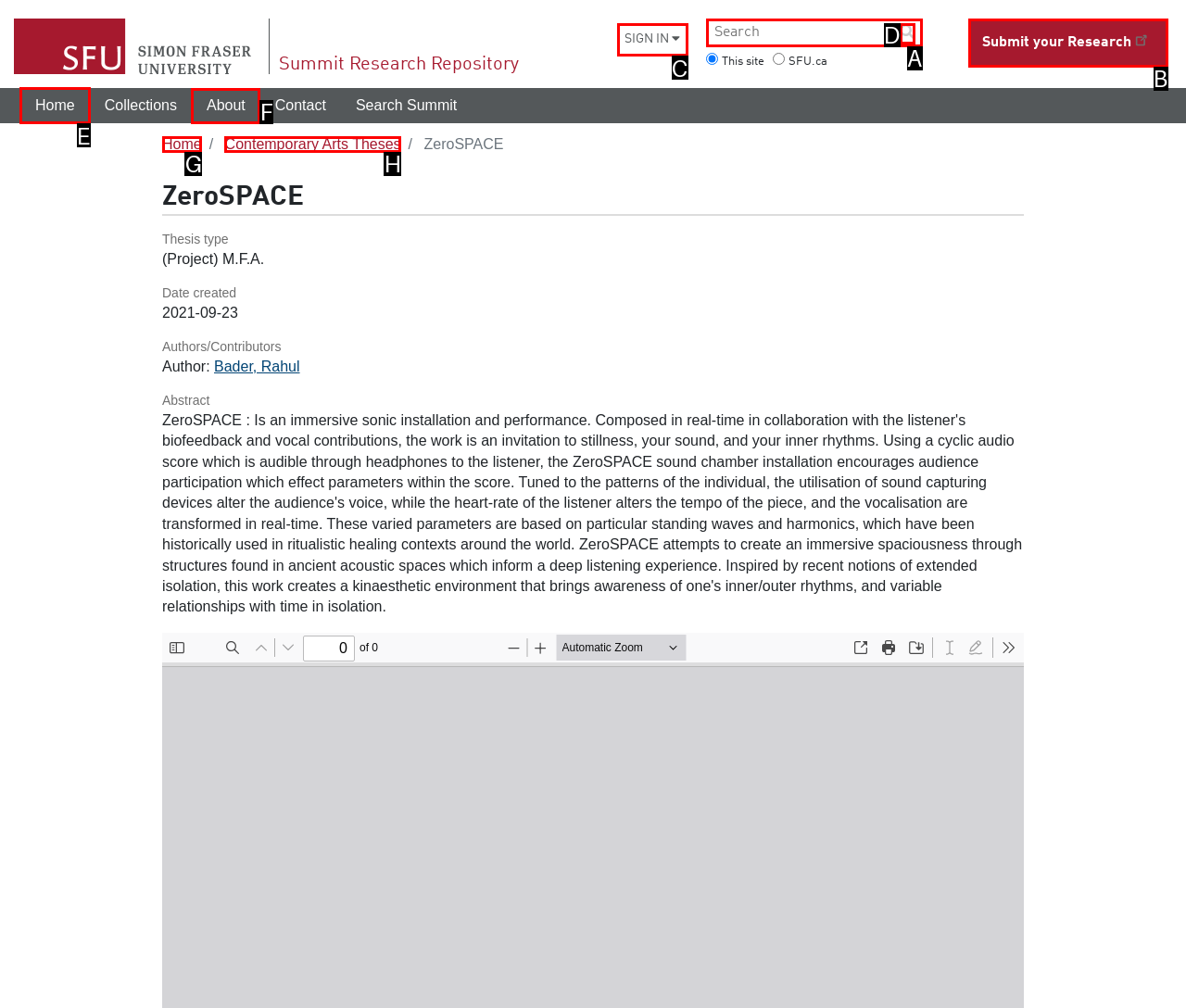Choose the letter that corresponds to the correct button to accomplish the task: Subscribe to ExpressVPN
Reply with the letter of the correct selection only.

None